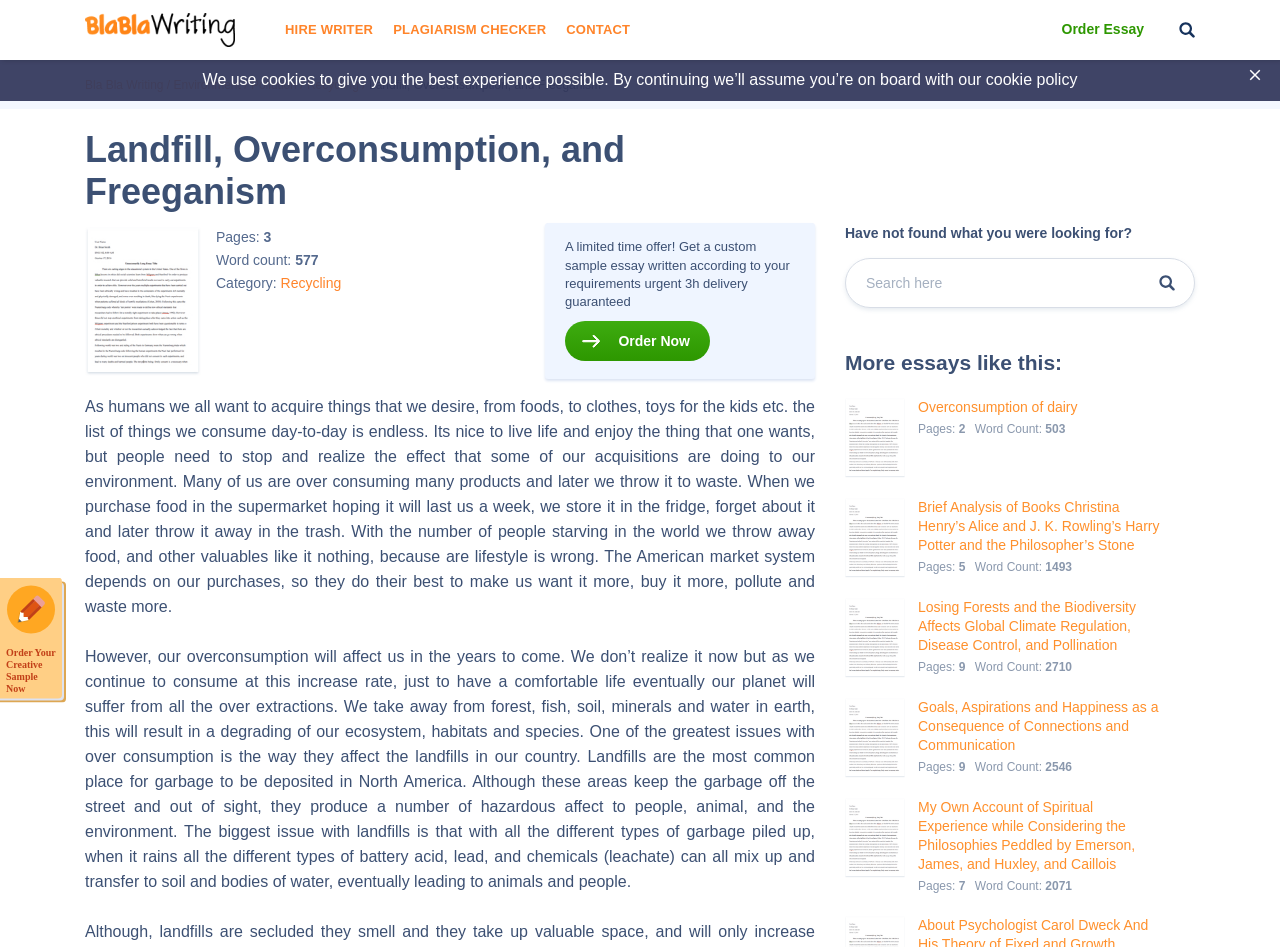What is the main heading of this webpage? Please extract and provide it.

Landfill, Overconsumption, and Freeganism